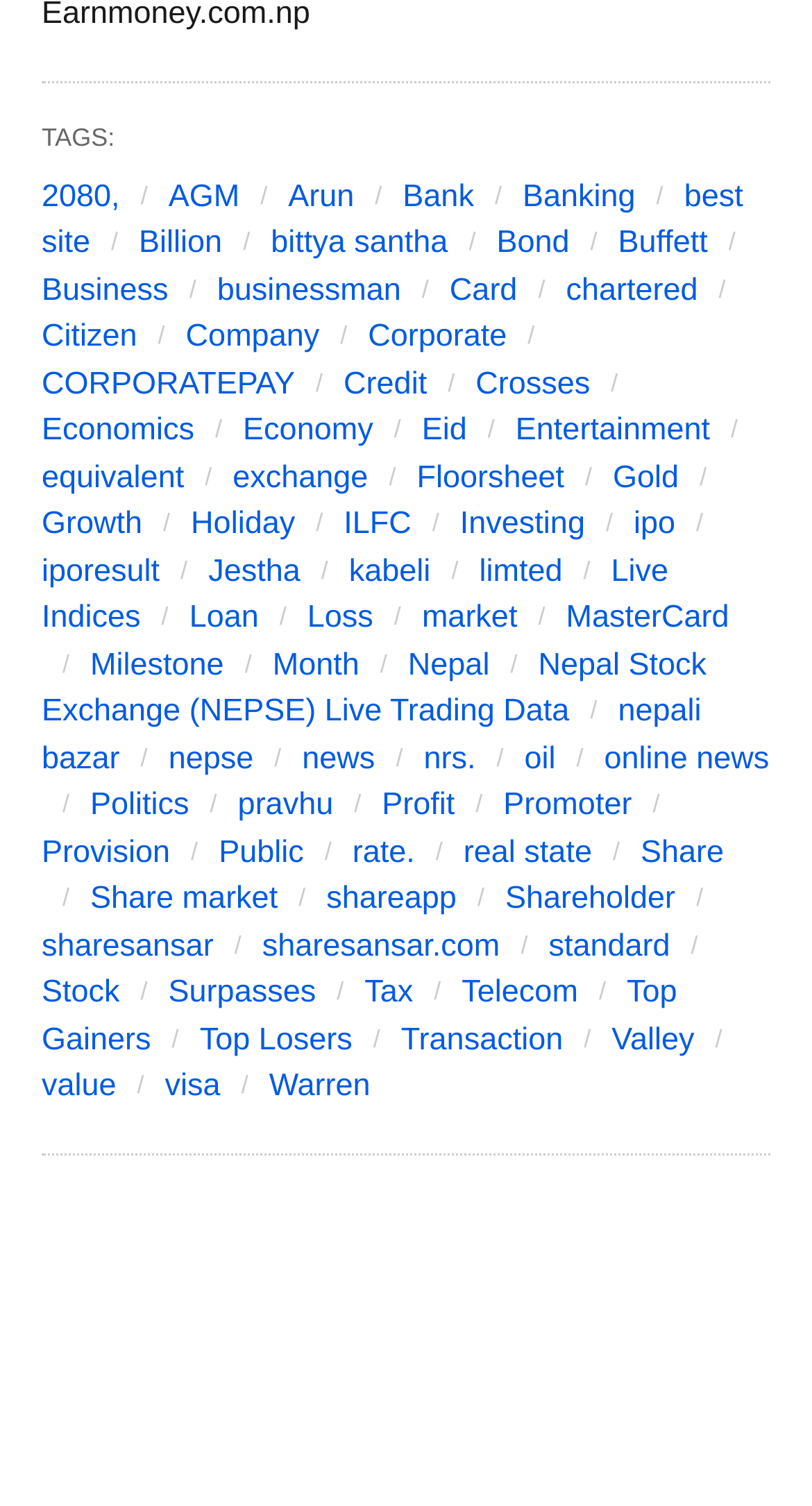Is there a link with the text 'Business'?
Using the image as a reference, answer the question in detail.

Yes, there is a link with the text 'Business' on the webpage. It is a link element located at [0.267, 0.18, 0.494, 0.204].